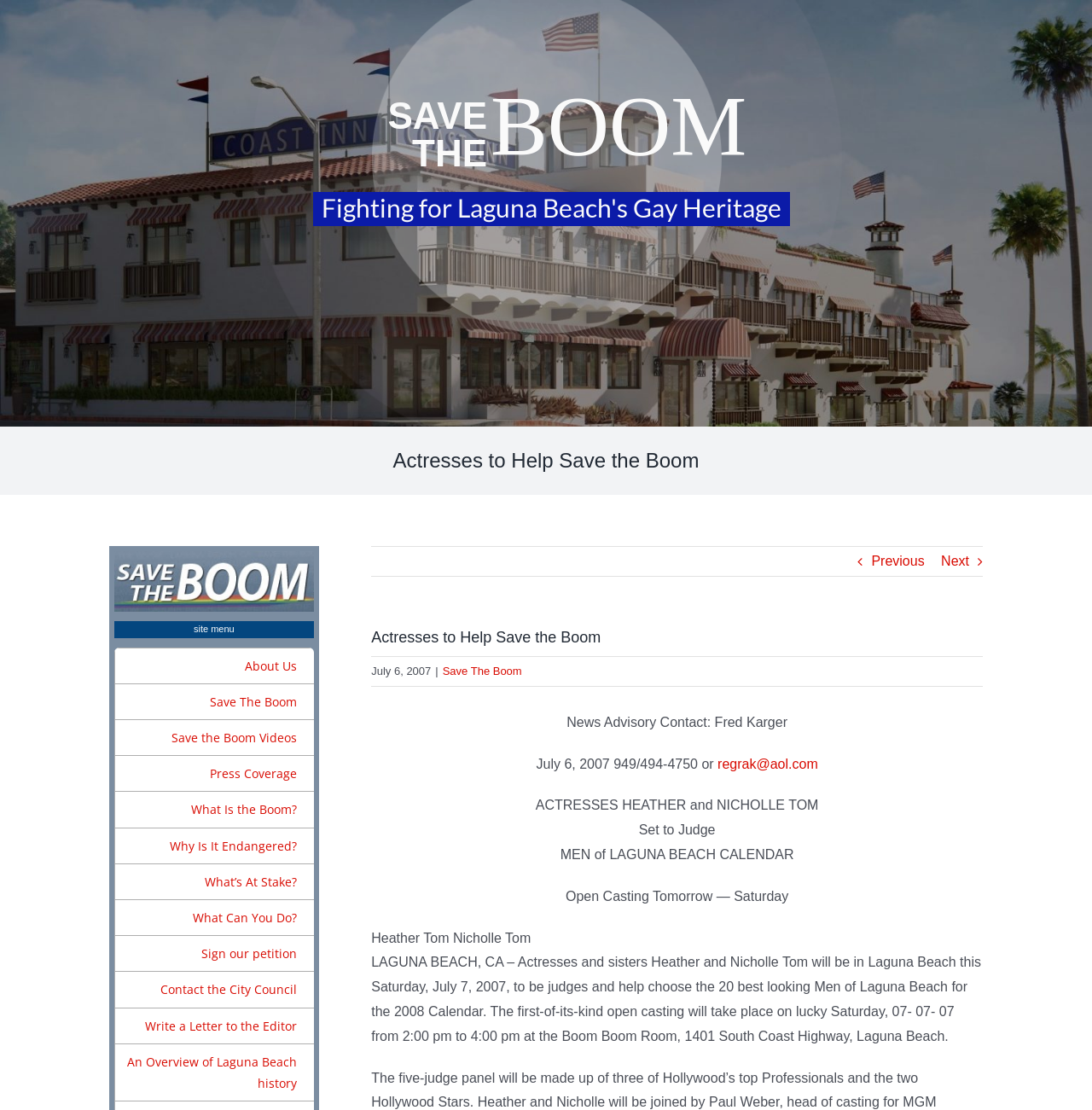Provide a single word or phrase to answer the given question: 
What is the relationship between Heather and Nicholle Tom?

Sisters